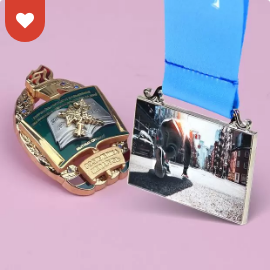What is embedded in the modern medal?
Please analyze the image and answer the question with as much detail as possible.

According to the caption, the modern medal has a photograph embedded within its frame, which shows a runner striding confidently on a city street.